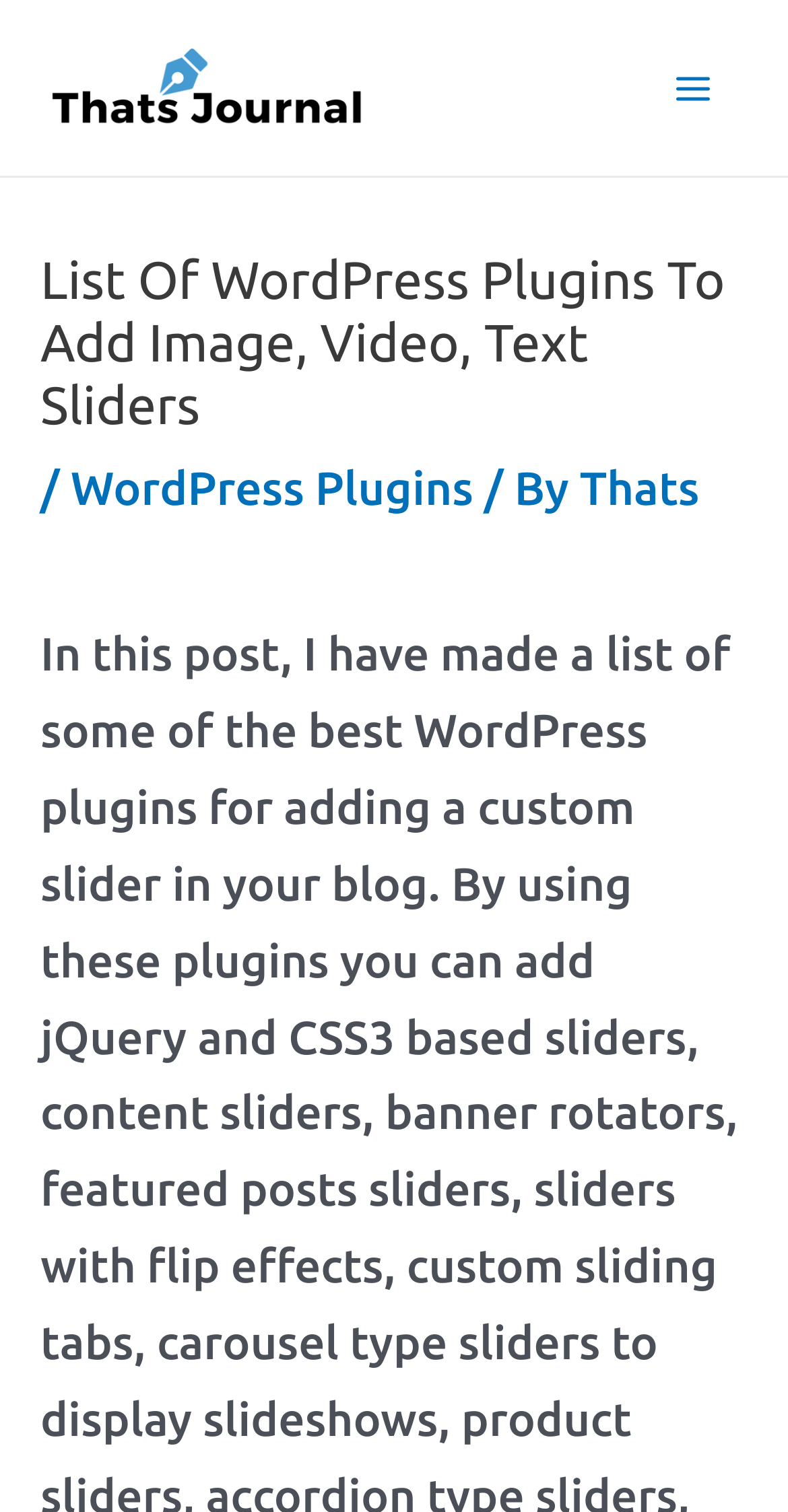Provide a brief response to the question using a single word or phrase: 
How many sections are there in the main header?

4